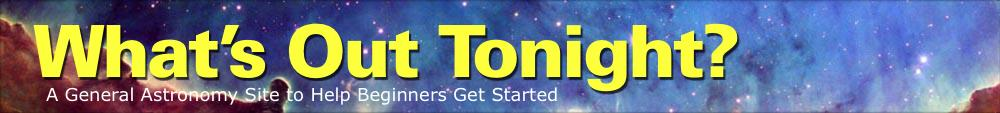What is the purpose of the website?
Answer with a single word or phrase by referring to the visual content.

To help beginners get started